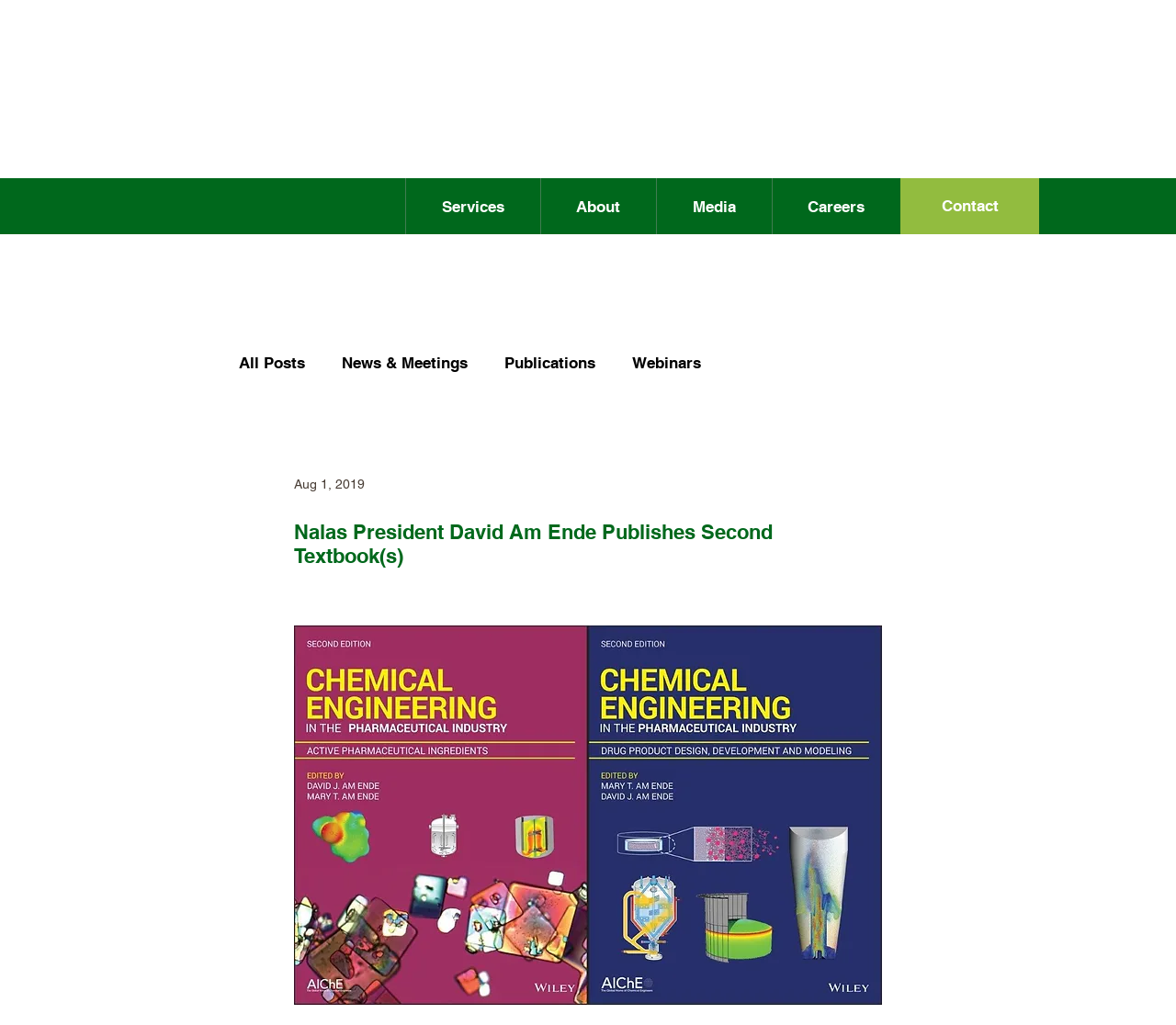Carefully examine the image and provide an in-depth answer to the question: How many navigation links are there?

There are five navigation links, namely Services, About, Media, Careers, and Contact, which can be found at the top center of the webpage, inside a rectangular bounding box with coordinates [0.345, 0.174, 0.766, 0.228].